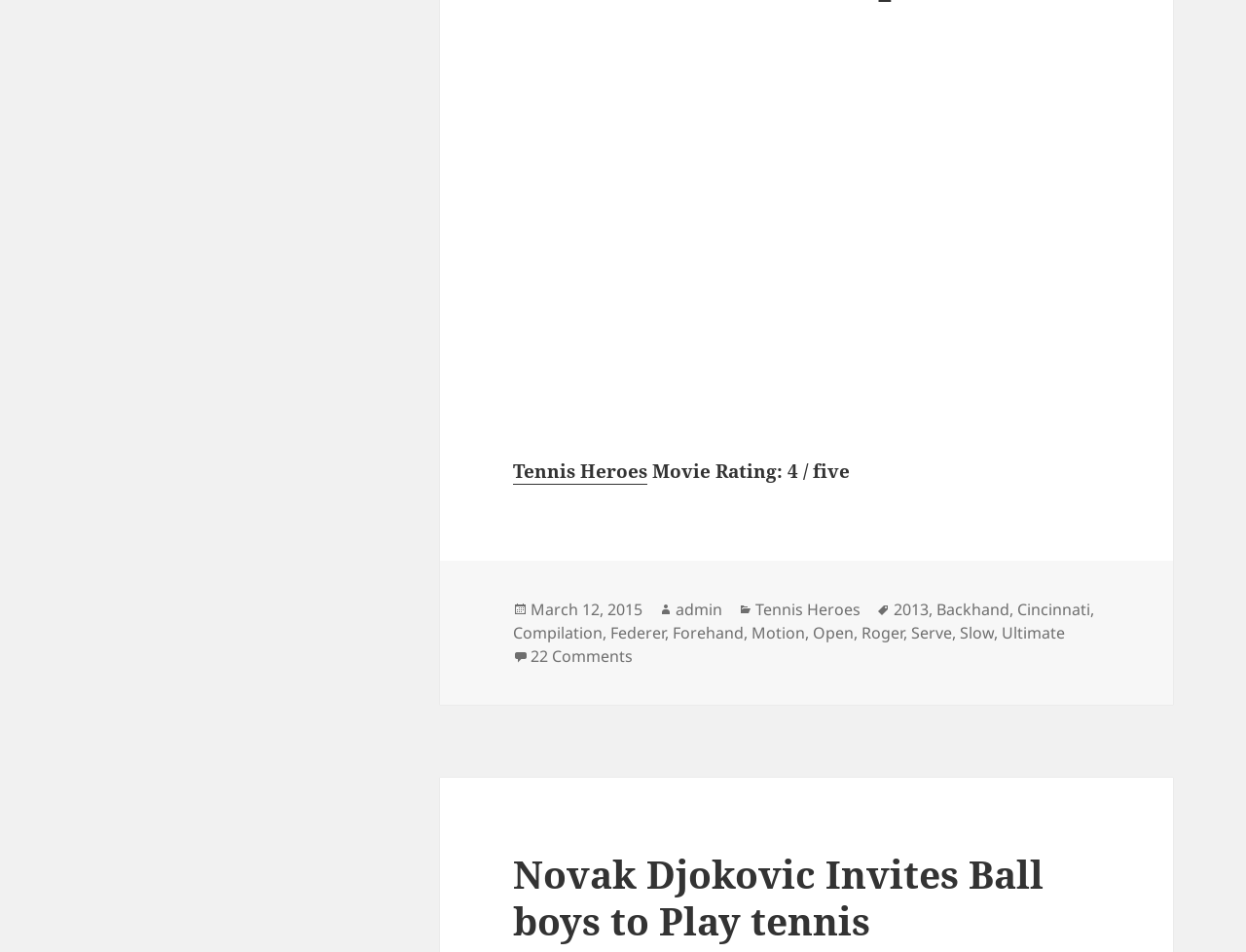Determine the bounding box coordinates of the element that should be clicked to execute the following command: "Check the author of the post".

[0.542, 0.629, 0.58, 0.652]